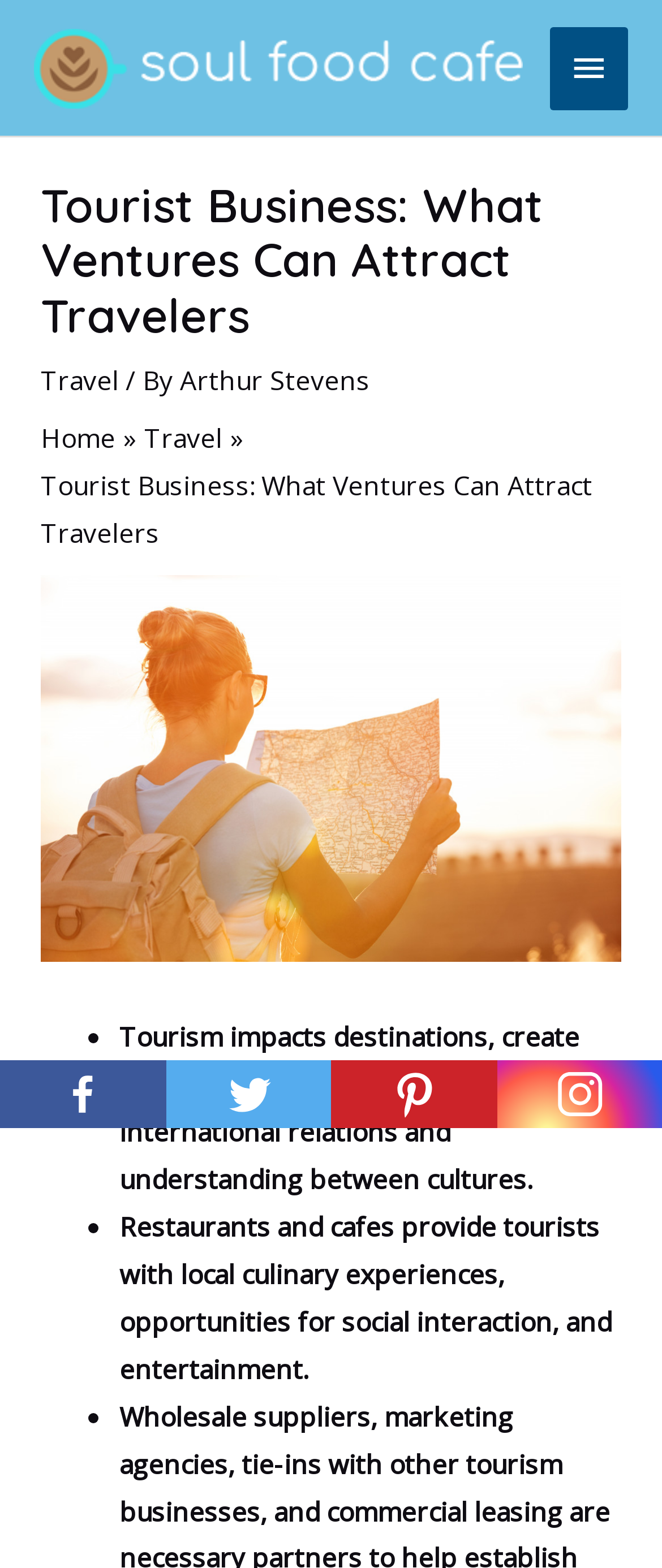Locate and generate the text content of the webpage's heading.

Tourist Business: What Ventures Can Attract Travelers